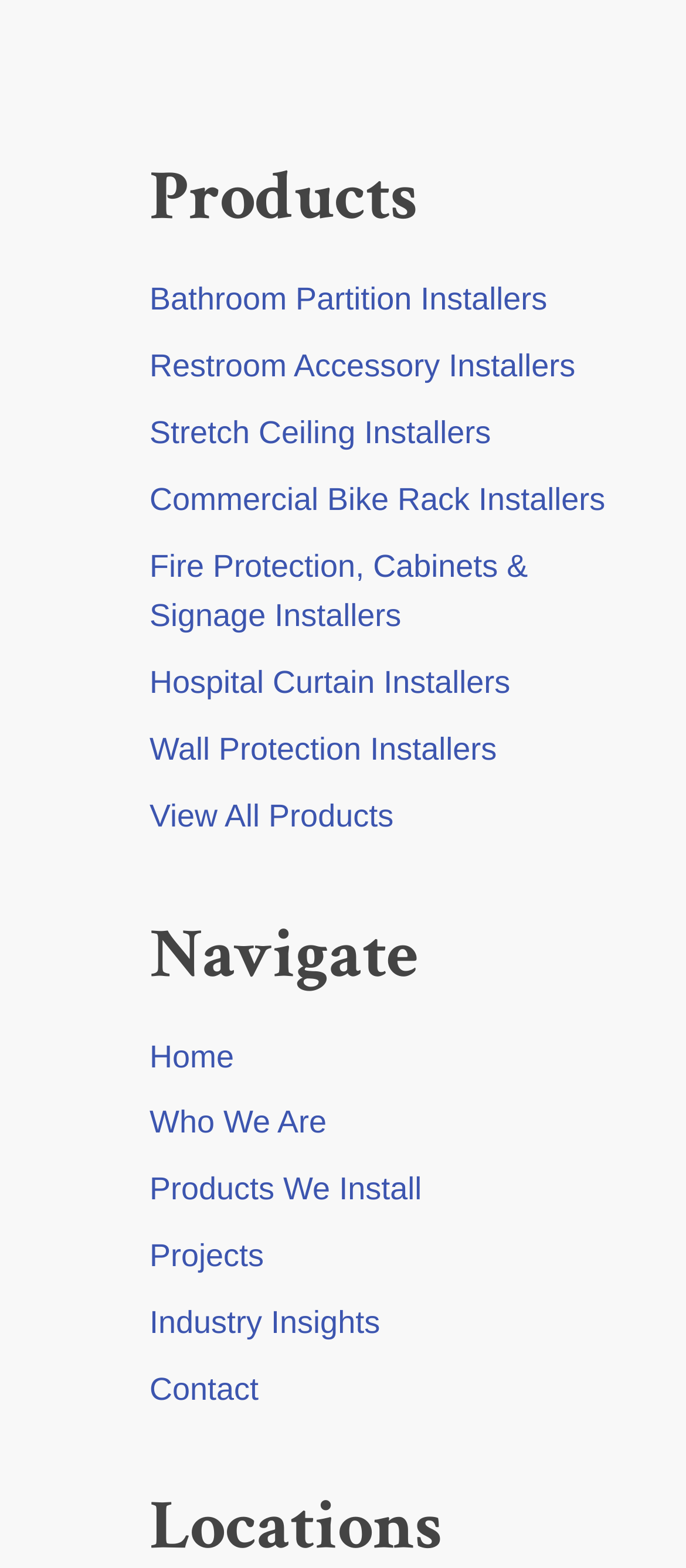Locate the bounding box coordinates of the element that should be clicked to fulfill the instruction: "View All Products".

[0.218, 0.509, 0.574, 0.531]